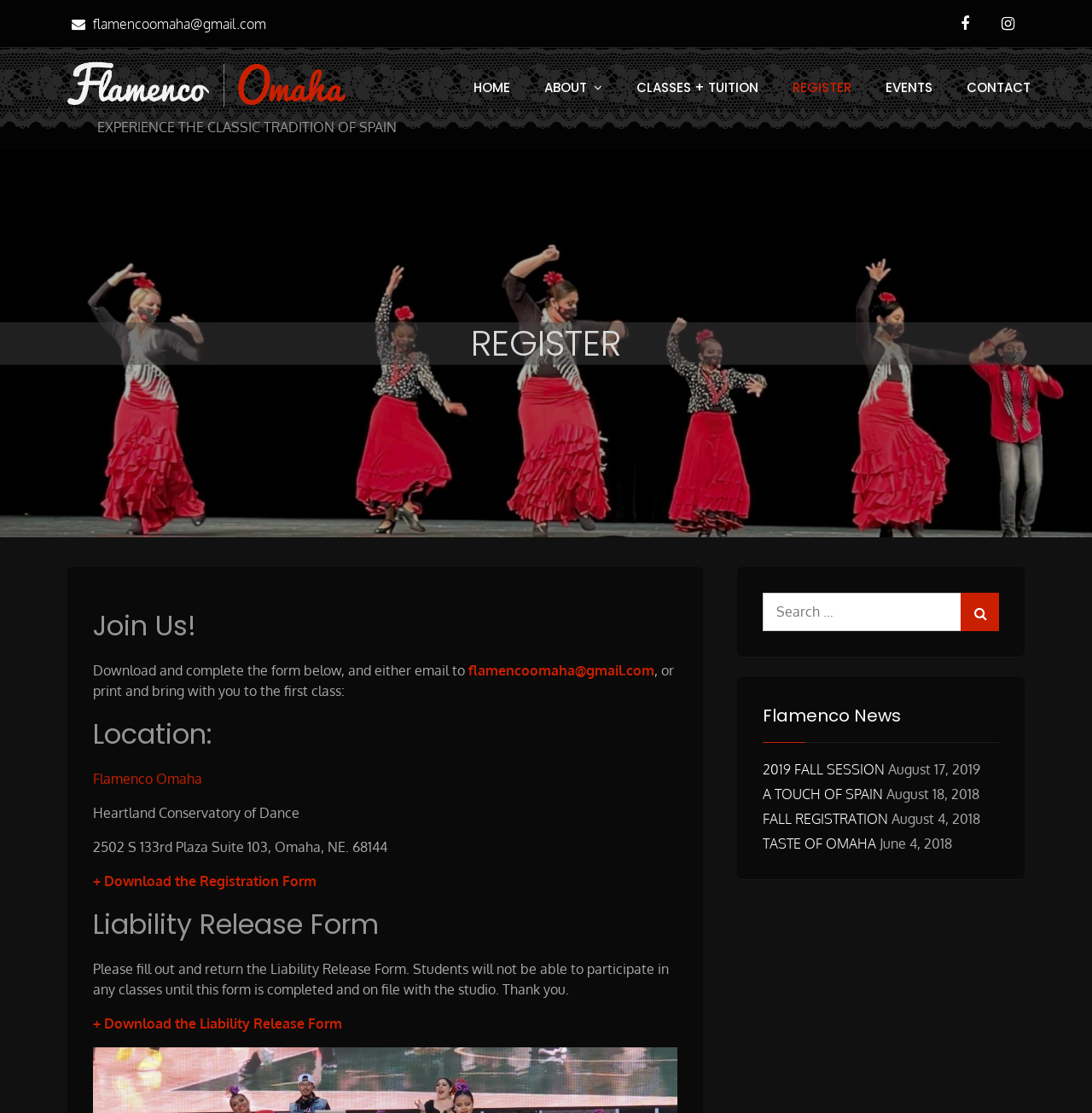How many news articles are listed on the page?
Provide a detailed and well-explained answer to the question.

I found the answer by counting the number of link elements under the heading 'Flamenco News' which are the news article titles.